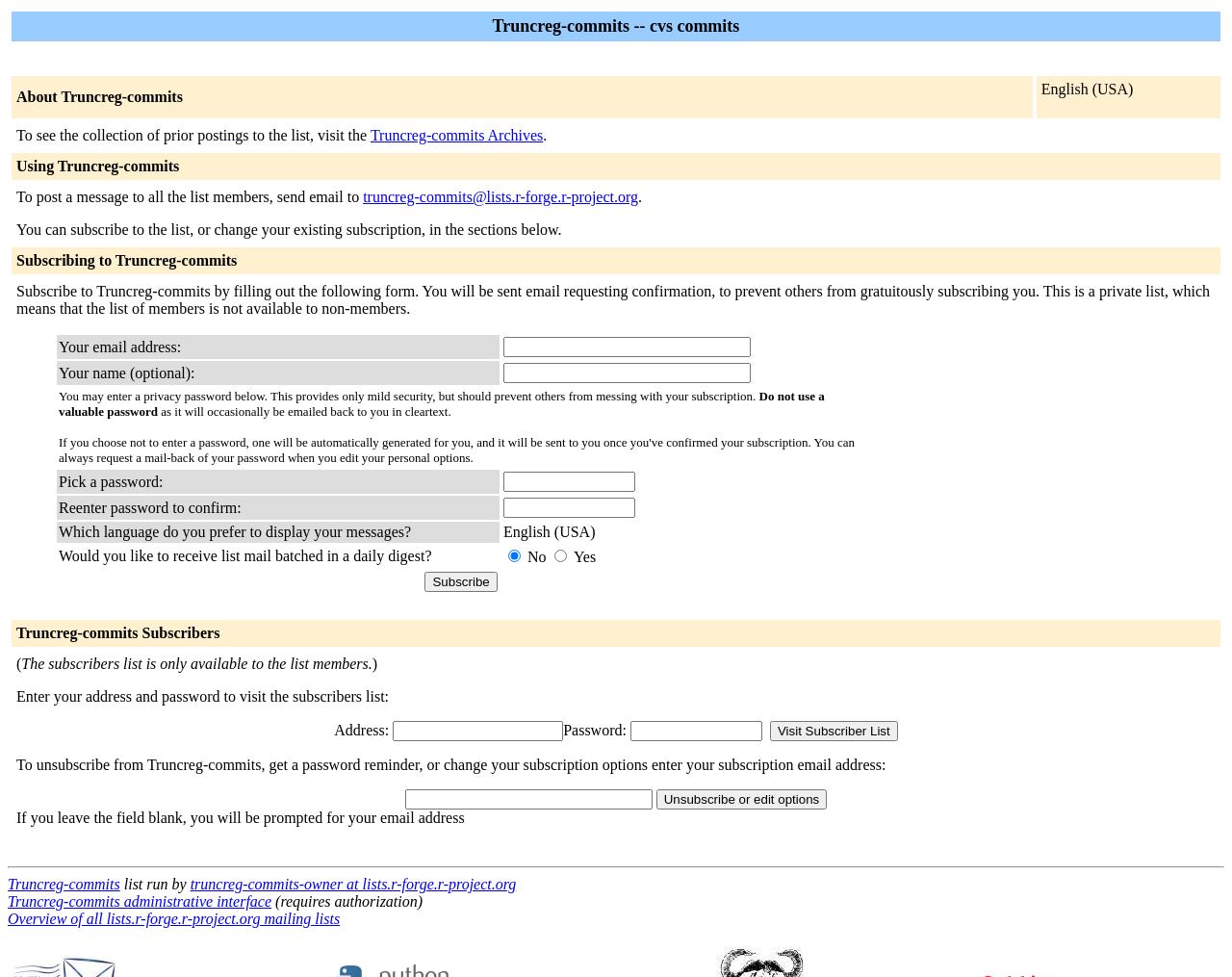Answer the following query with a single word or phrase:
How do I unsubscribe from the list?

Enter email address and click 'Unsubscribe or edit options'